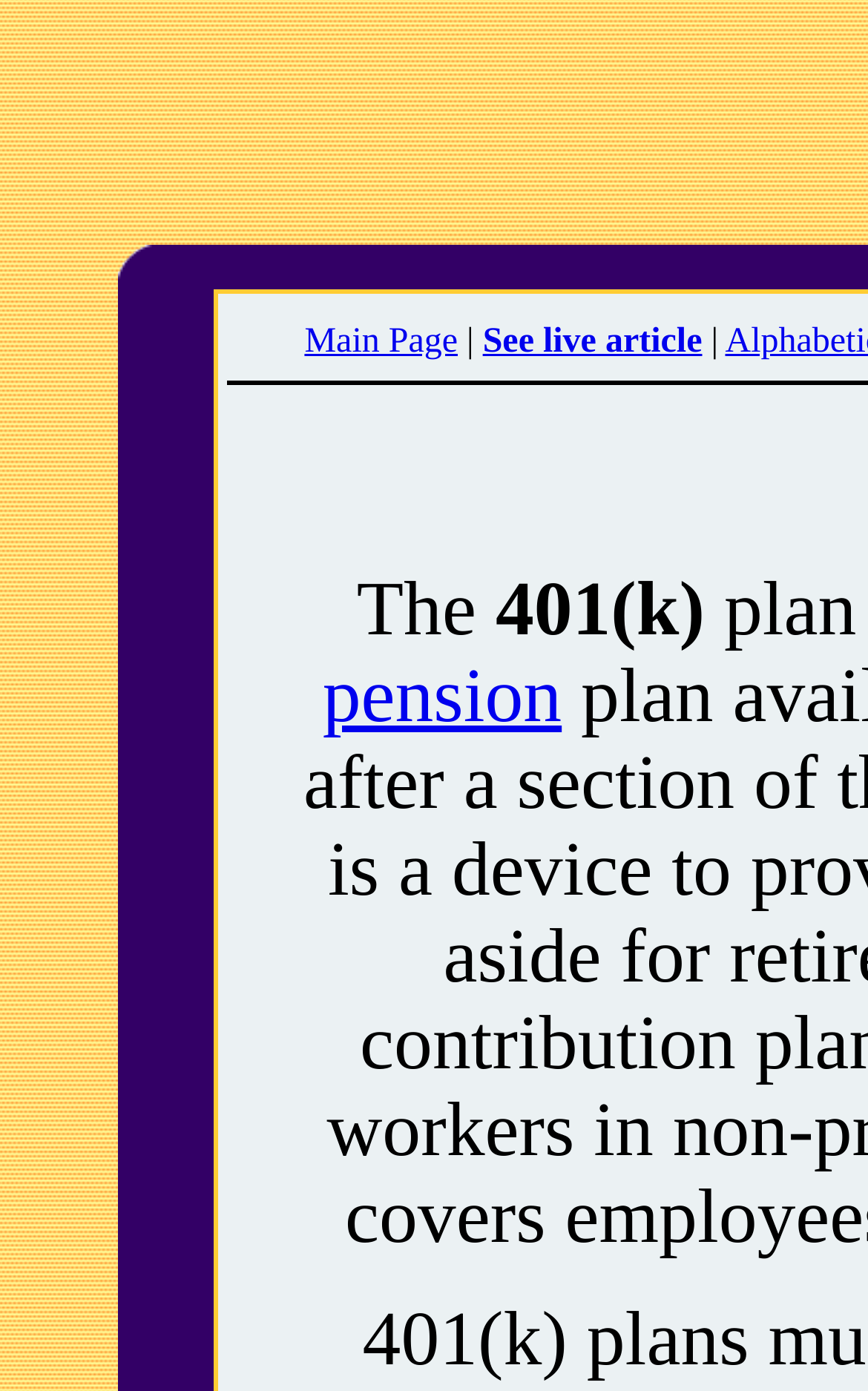Answer the question below using just one word or a short phrase: 
How many links are present in the top section?

3